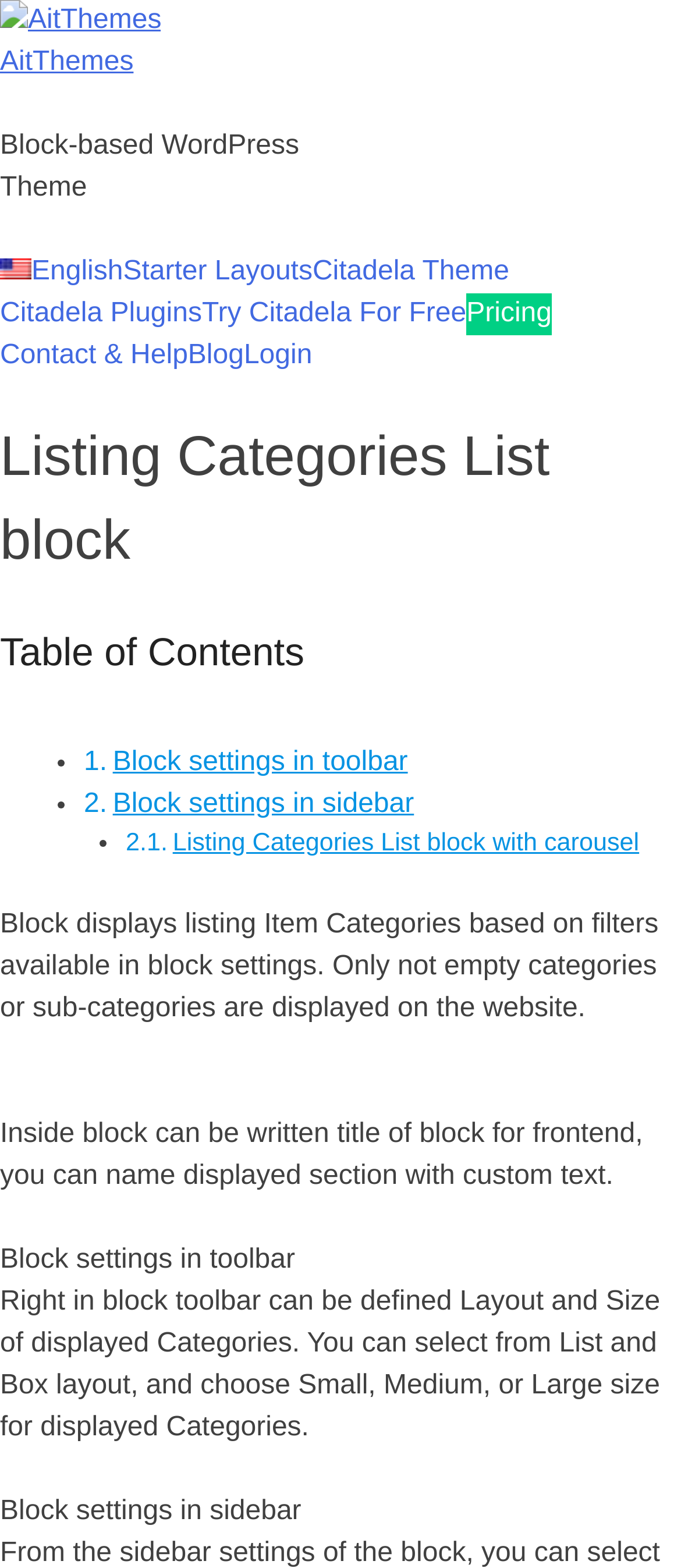Using the webpage screenshot, find the UI element described by Starter Layouts. Provide the bounding box coordinates in the format (top-left x, top-left y, bottom-right x, bottom-right y), ensuring all values are floating point numbers between 0 and 1.

[0.181, 0.16, 0.459, 0.187]